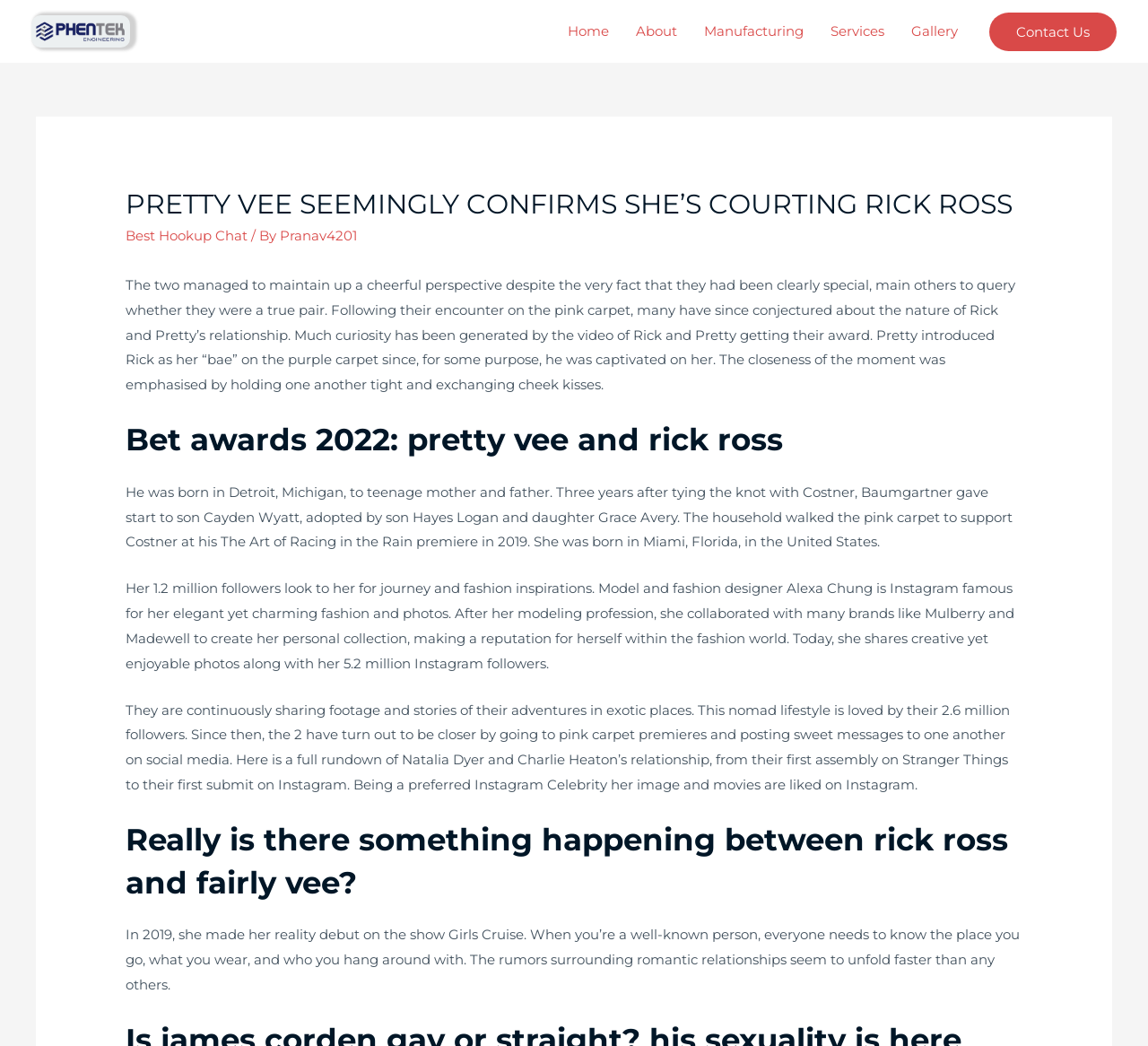Based on the provided description, "Best Hookup Chat", find the bounding box of the corresponding UI element in the screenshot.

[0.109, 0.217, 0.216, 0.233]